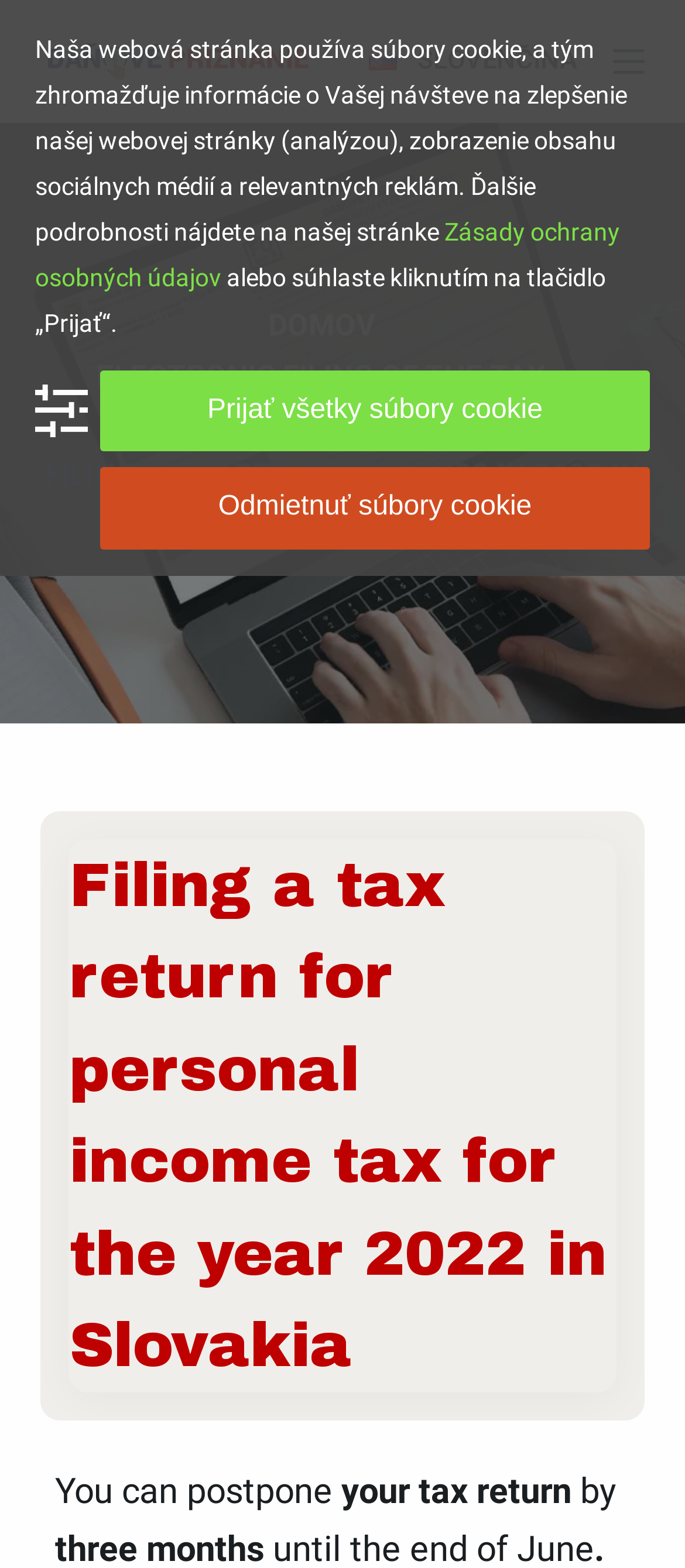Give a short answer using one word or phrase for the question:
What is the language of the webpage?

Slovak